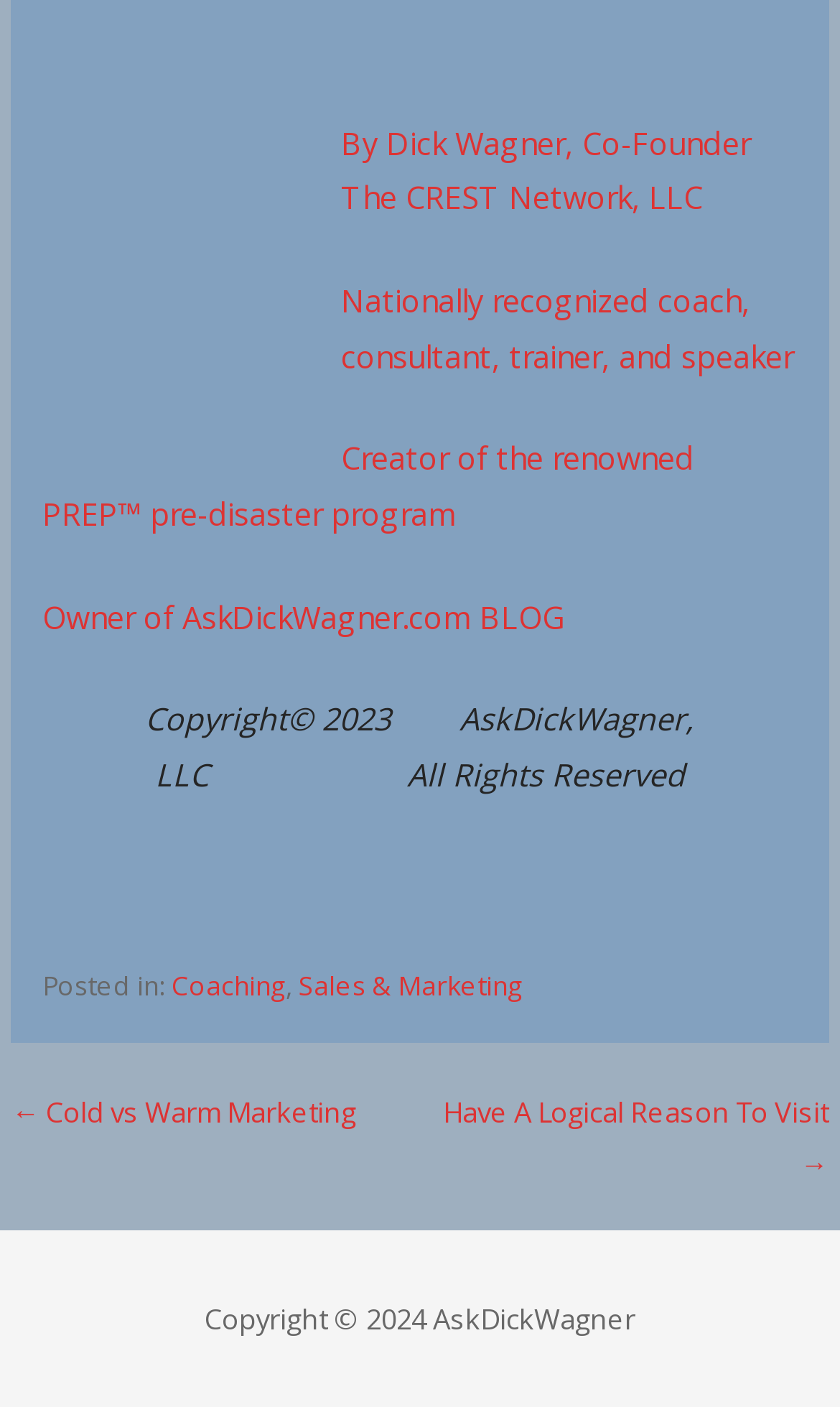Identify the bounding box coordinates of the clickable section necessary to follow the following instruction: "View Dick Wagner's blog". The coordinates should be presented as four float numbers from 0 to 1, i.e., [left, top, right, bottom].

[0.051, 0.424, 0.671, 0.453]